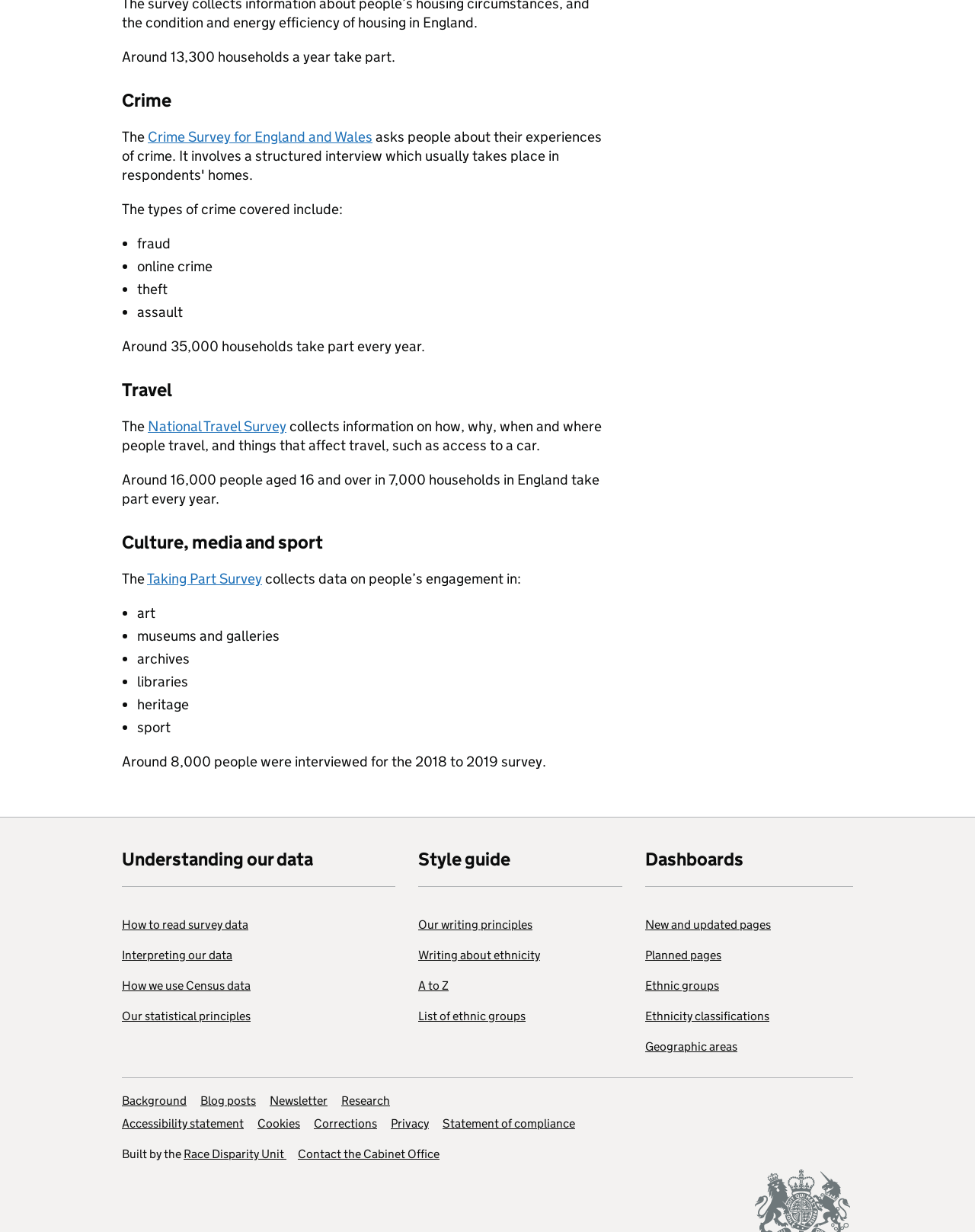Refer to the element description Our writing principles and identify the corresponding bounding box in the screenshot. Format the coordinates as (top-left x, top-left y, bottom-right x, bottom-right y) with values in the range of 0 to 1.

[0.429, 0.745, 0.546, 0.756]